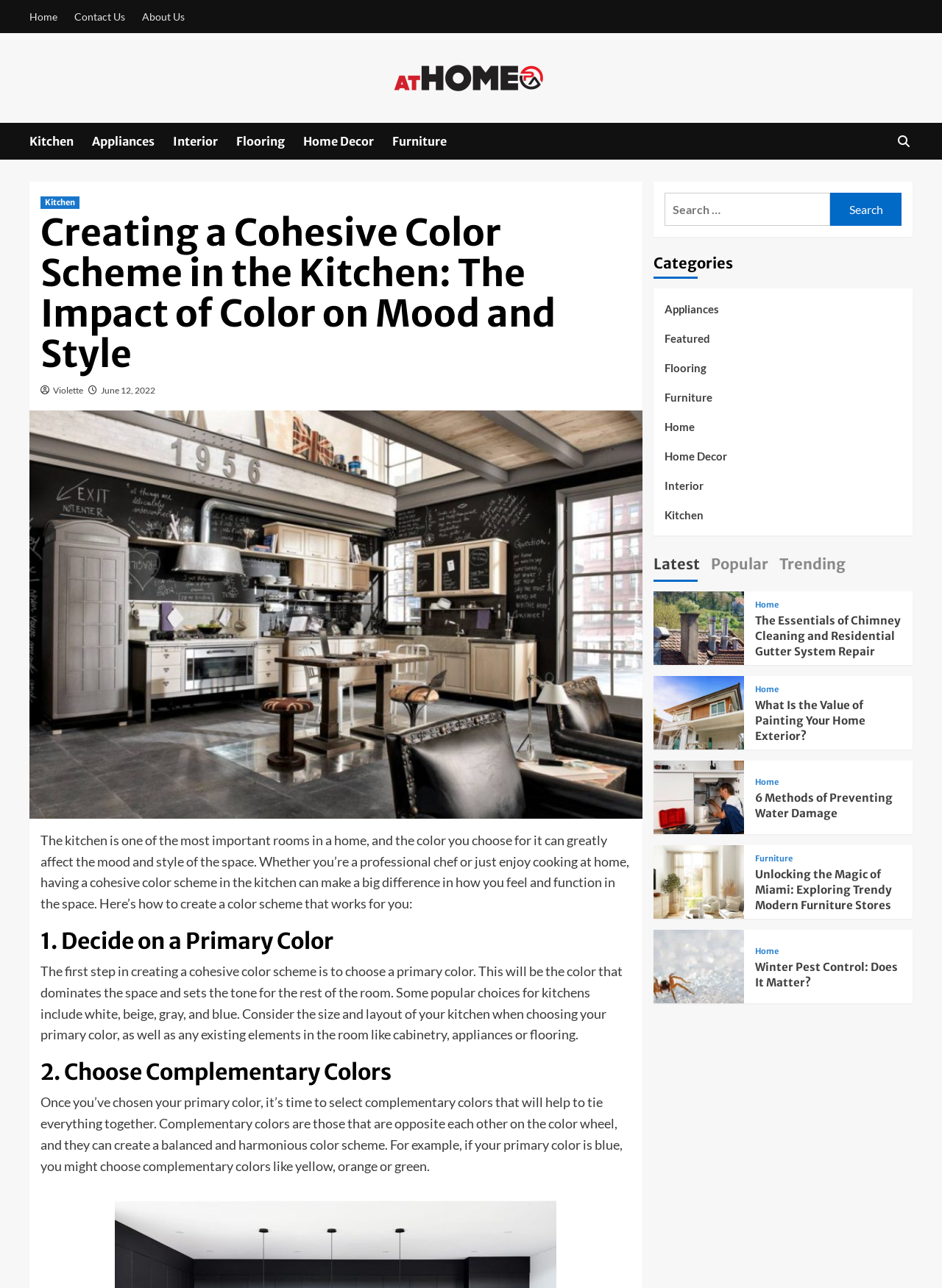Bounding box coordinates are to be given in the format (top-left x, top-left y, bottom-right x, bottom-right y). All values must be floating point numbers between 0 and 1. Provide the bounding box coordinate for the UI element described as: 26 September 2023

None